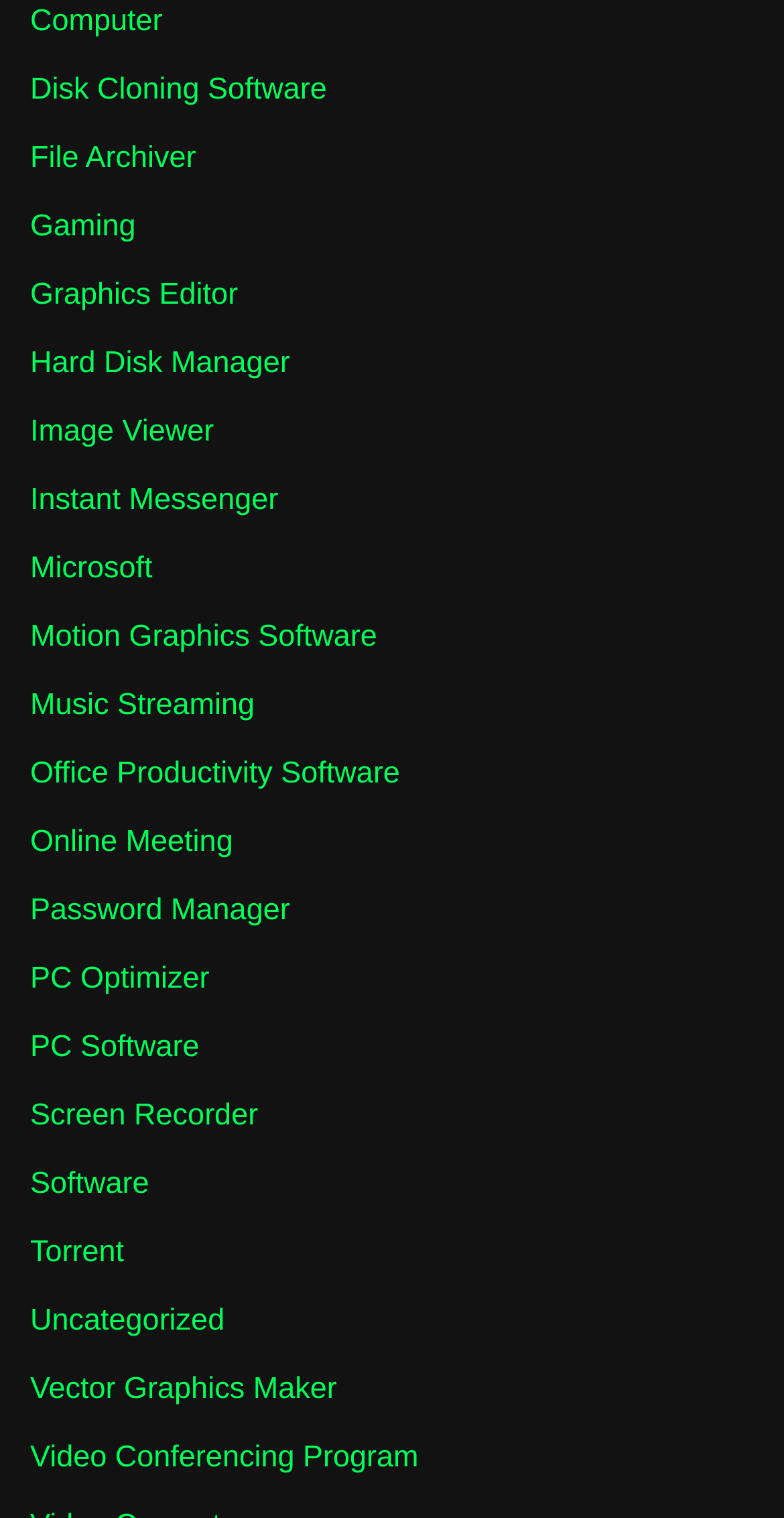Kindly determine the bounding box coordinates for the area that needs to be clicked to execute this instruction: "Browse Office Productivity Software".

[0.038, 0.498, 0.51, 0.521]